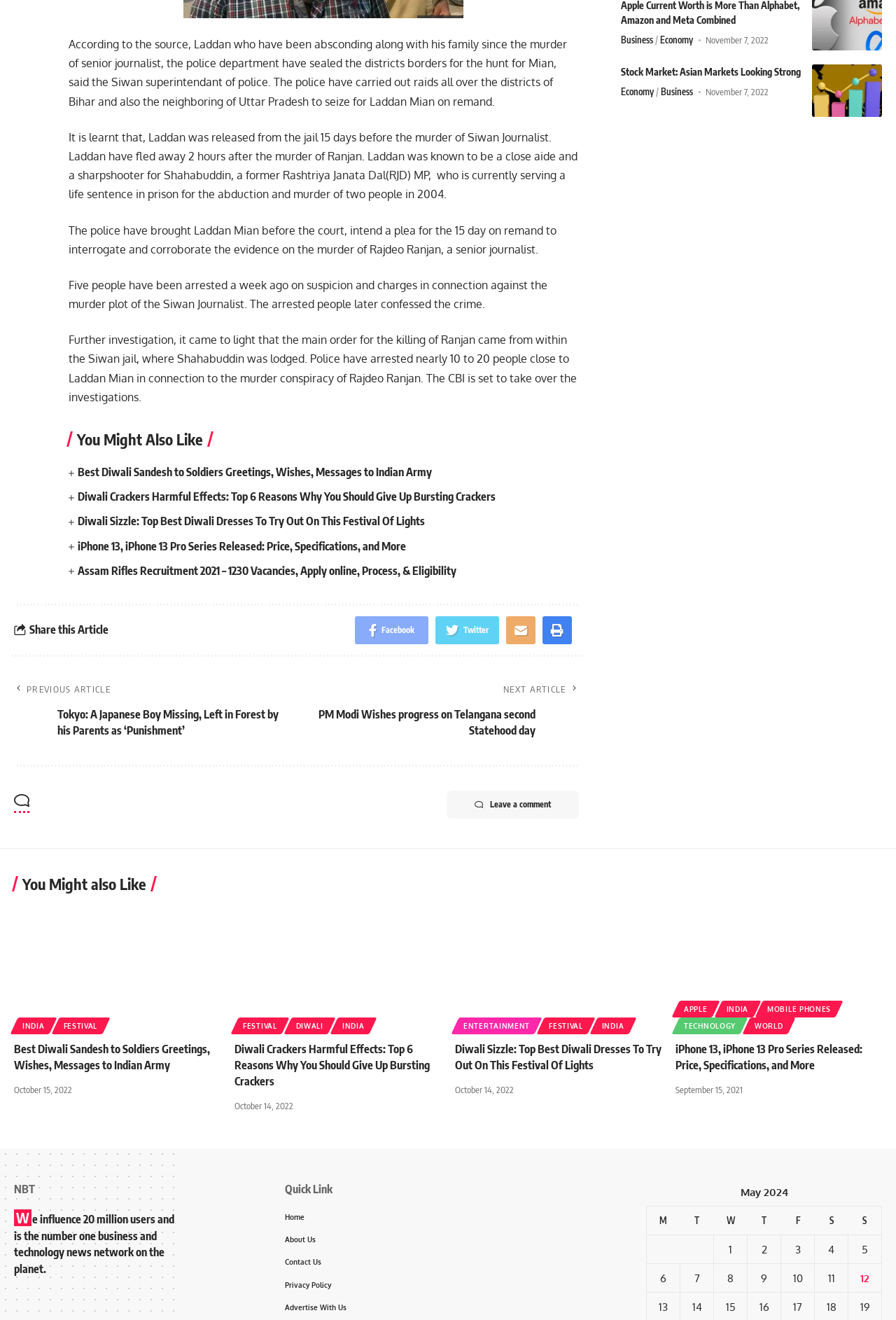What is the name of the former RJD MP who is currently serving a life sentence in prison?
Using the visual information, answer the question in a single word or phrase.

Shahabuddin